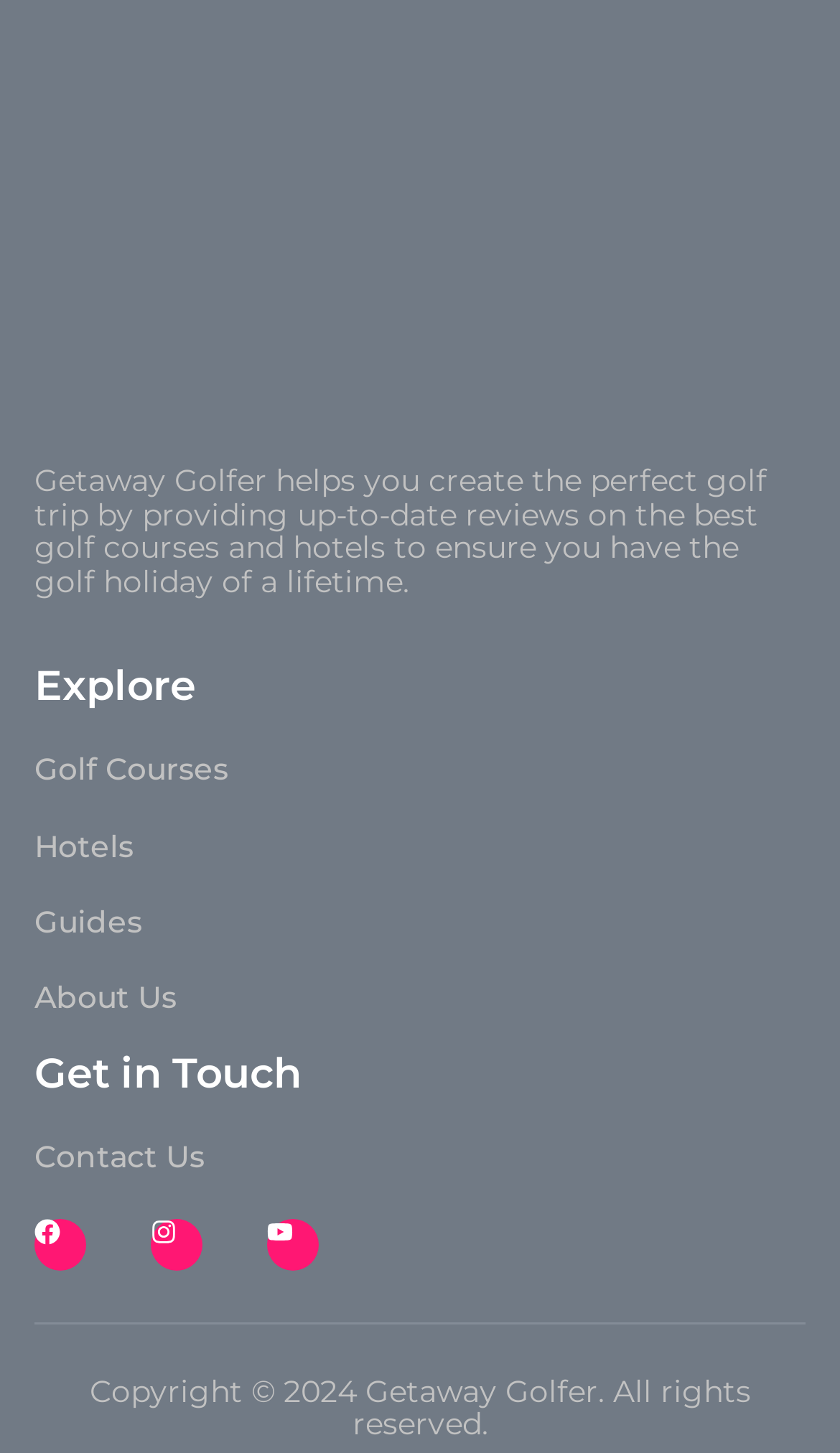What social media platforms does the website have?
Using the information from the image, provide a comprehensive answer to the question.

The social media platforms that the website has can be determined by looking at the links and images at the bottom of the page, which are Facebook, Instagram, and Youtube.